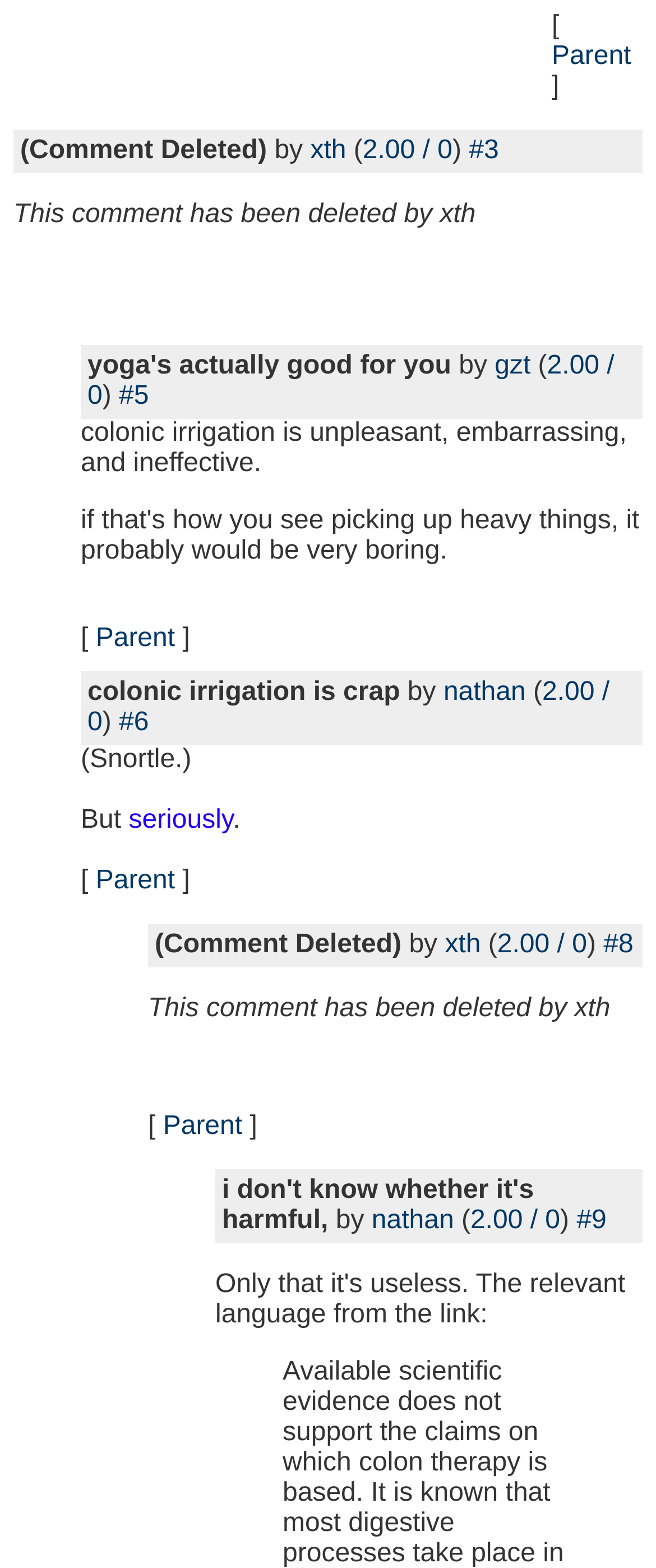Give a one-word or short-phrase answer to the following question: 
Who deleted the comment with ID #3?

xth